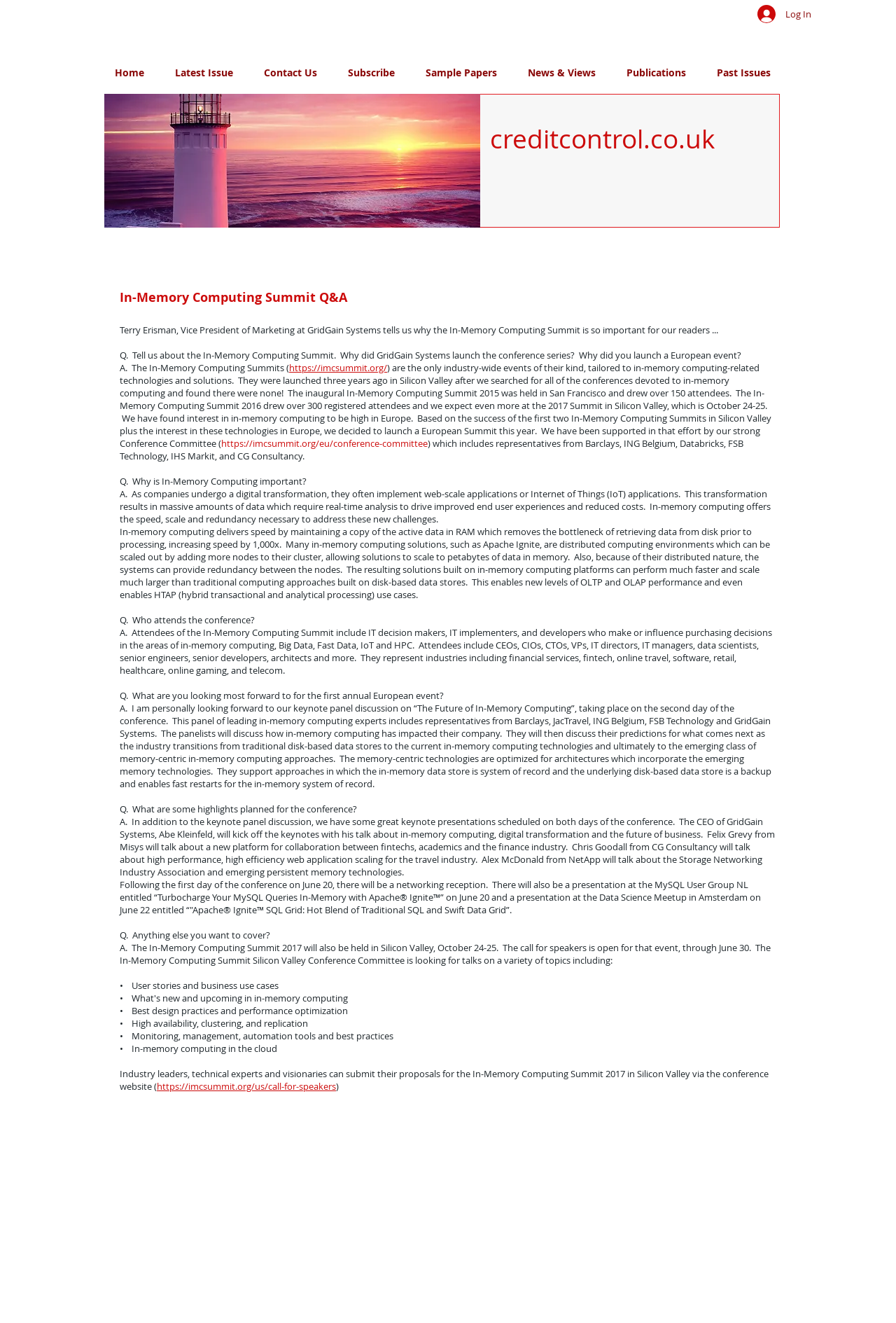Please identify the bounding box coordinates of the clickable element to fulfill the following instruction: "Read more about the In-Memory Computing Summit". The coordinates should be four float numbers between 0 and 1, i.e., [left, top, right, bottom].

[0.323, 0.273, 0.432, 0.283]